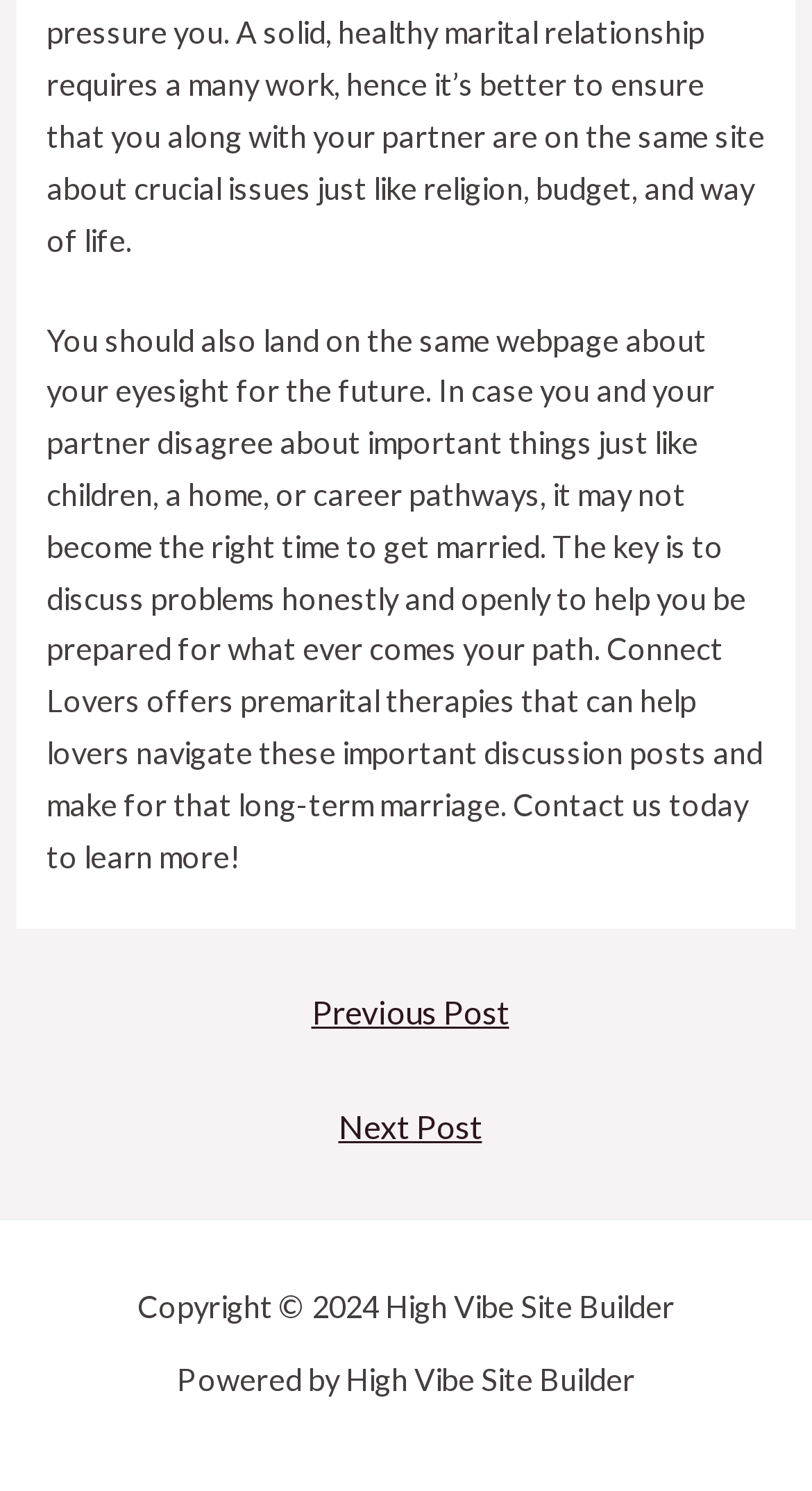How many links are there in the navigation section?
From the image, respond using a single word or phrase.

2